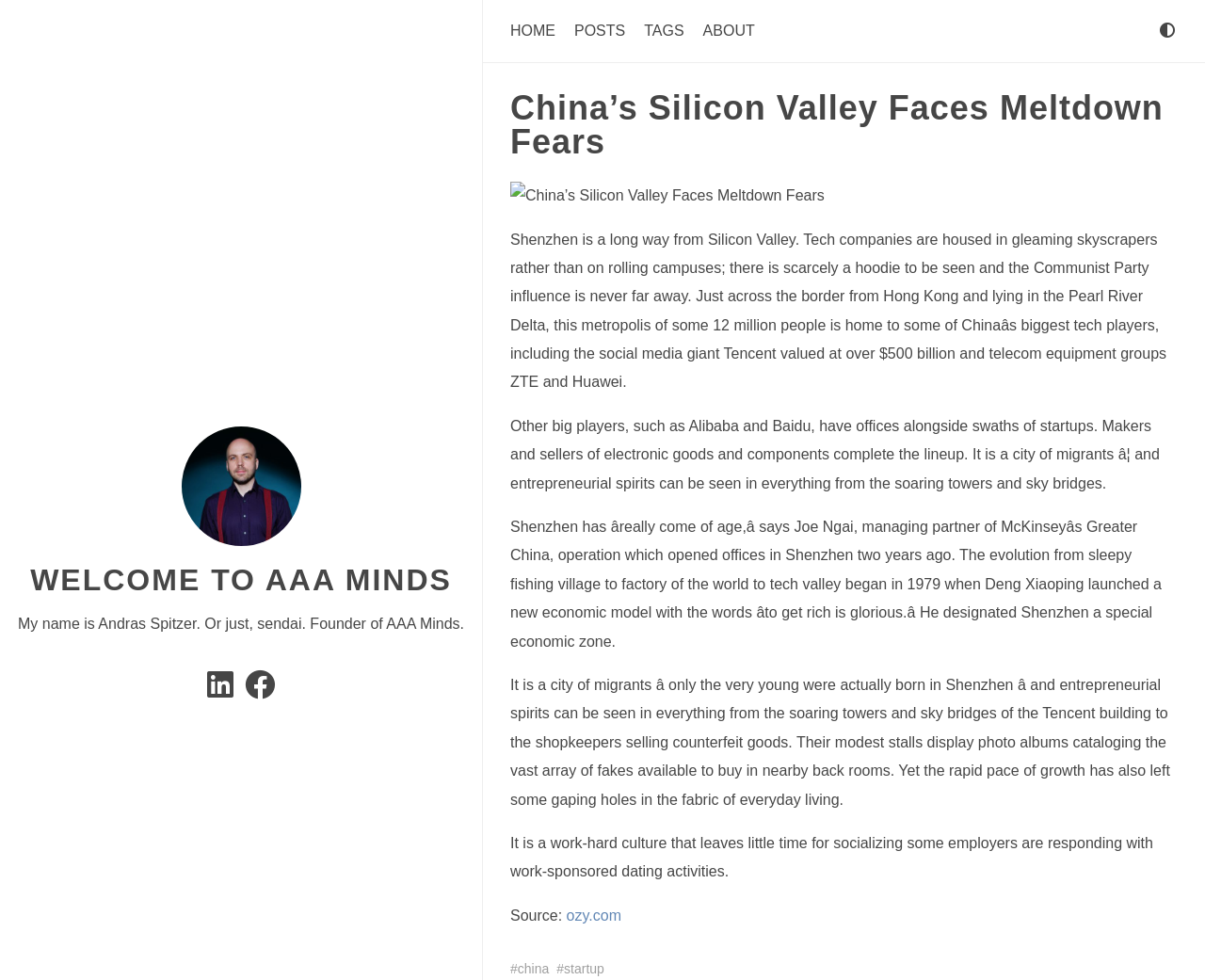Please find and report the bounding box coordinates of the element to click in order to perform the following action: "Go back to 'Boarding Schools'". The coordinates should be expressed as four float numbers between 0 and 1, in the format [left, top, right, bottom].

None